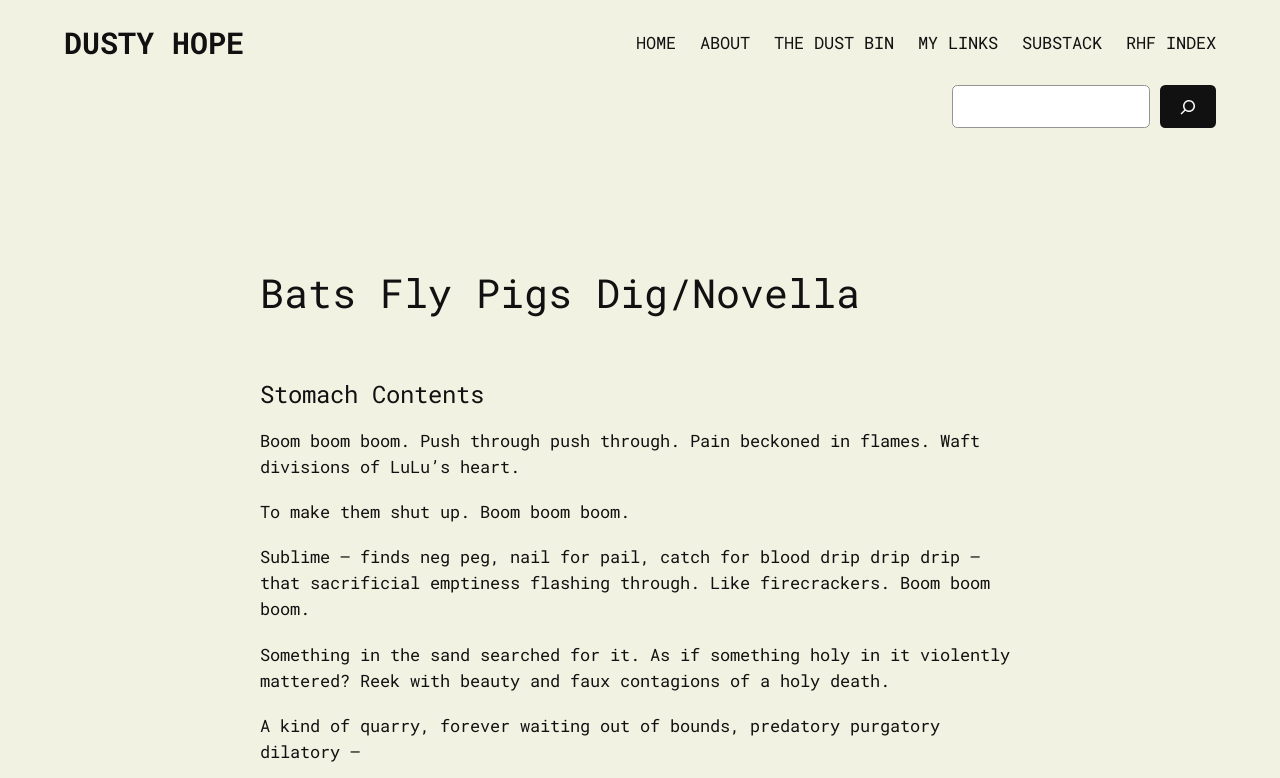Give a one-word or phrase response to the following question: What is the text of the link above the navigation links?

DUSTY HOPE